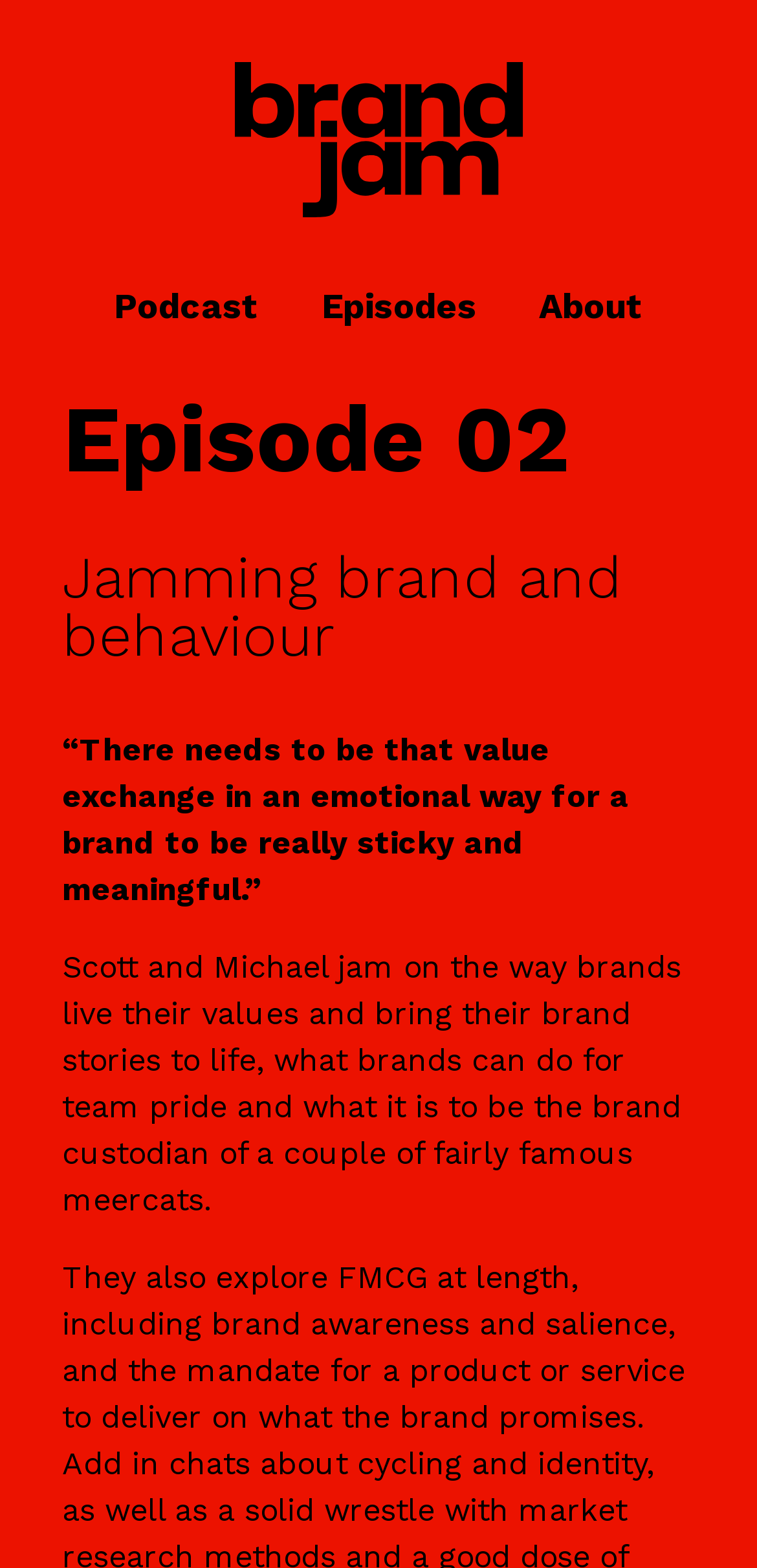Who are the hosts of the podcast?
Give a one-word or short-phrase answer derived from the screenshot.

Scott and Michael